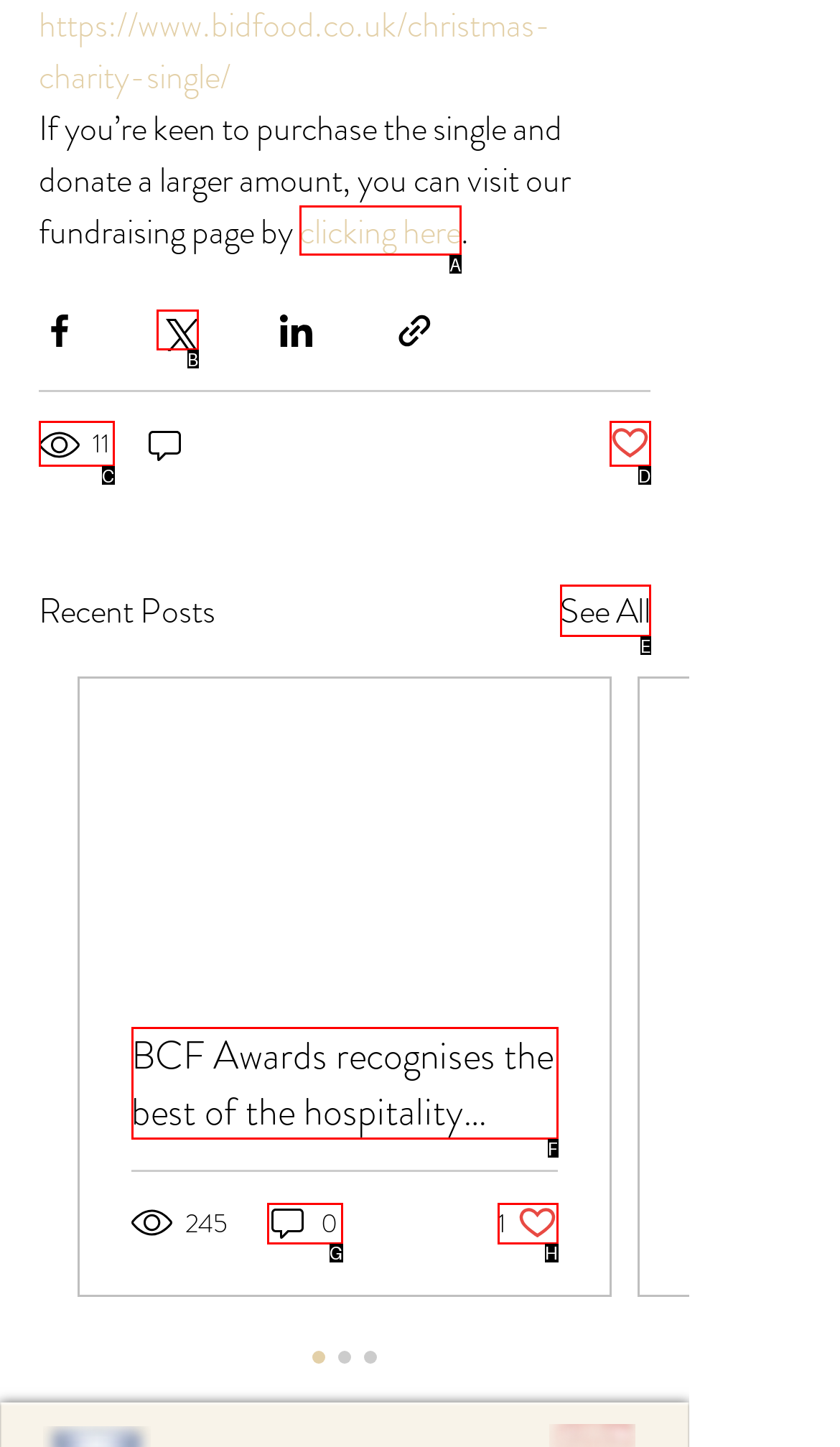Choose the HTML element to click for this instruction: Share via Twitter Answer with the letter of the correct choice from the given options.

B